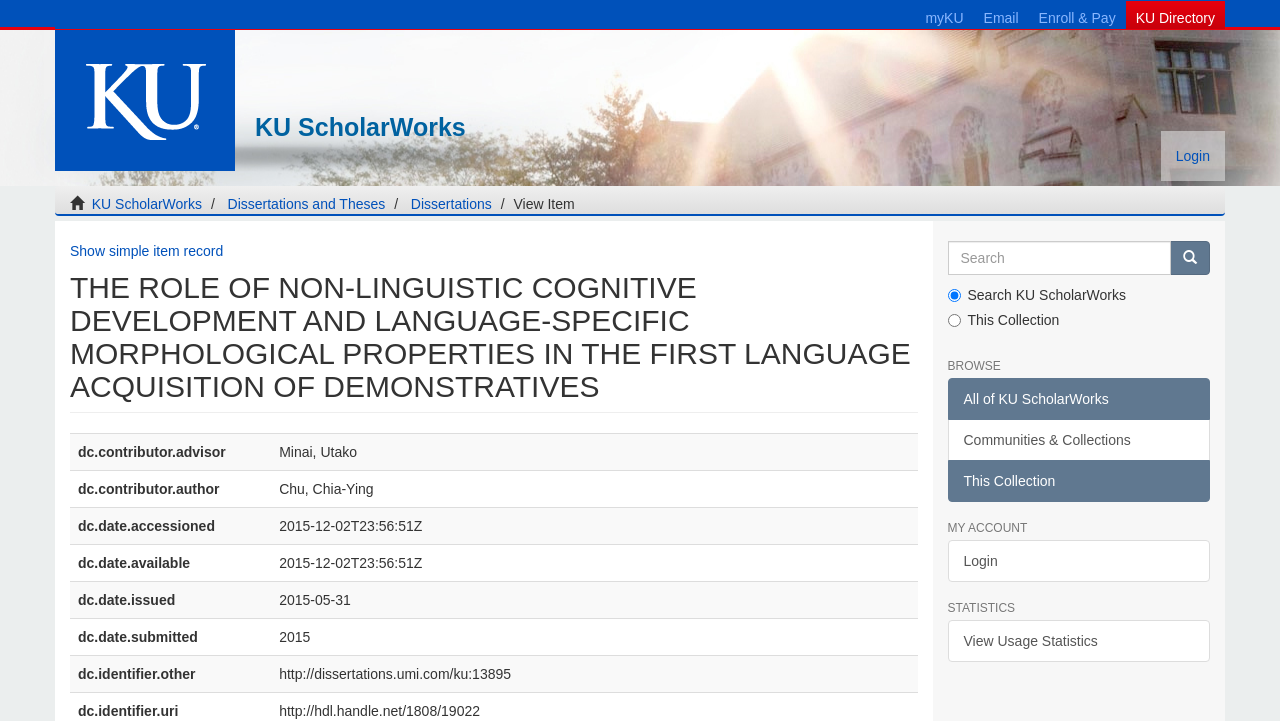Identify the bounding box coordinates of the region that should be clicked to execute the following instruction: "View Usage Statistics".

[0.74, 0.86, 0.945, 0.919]